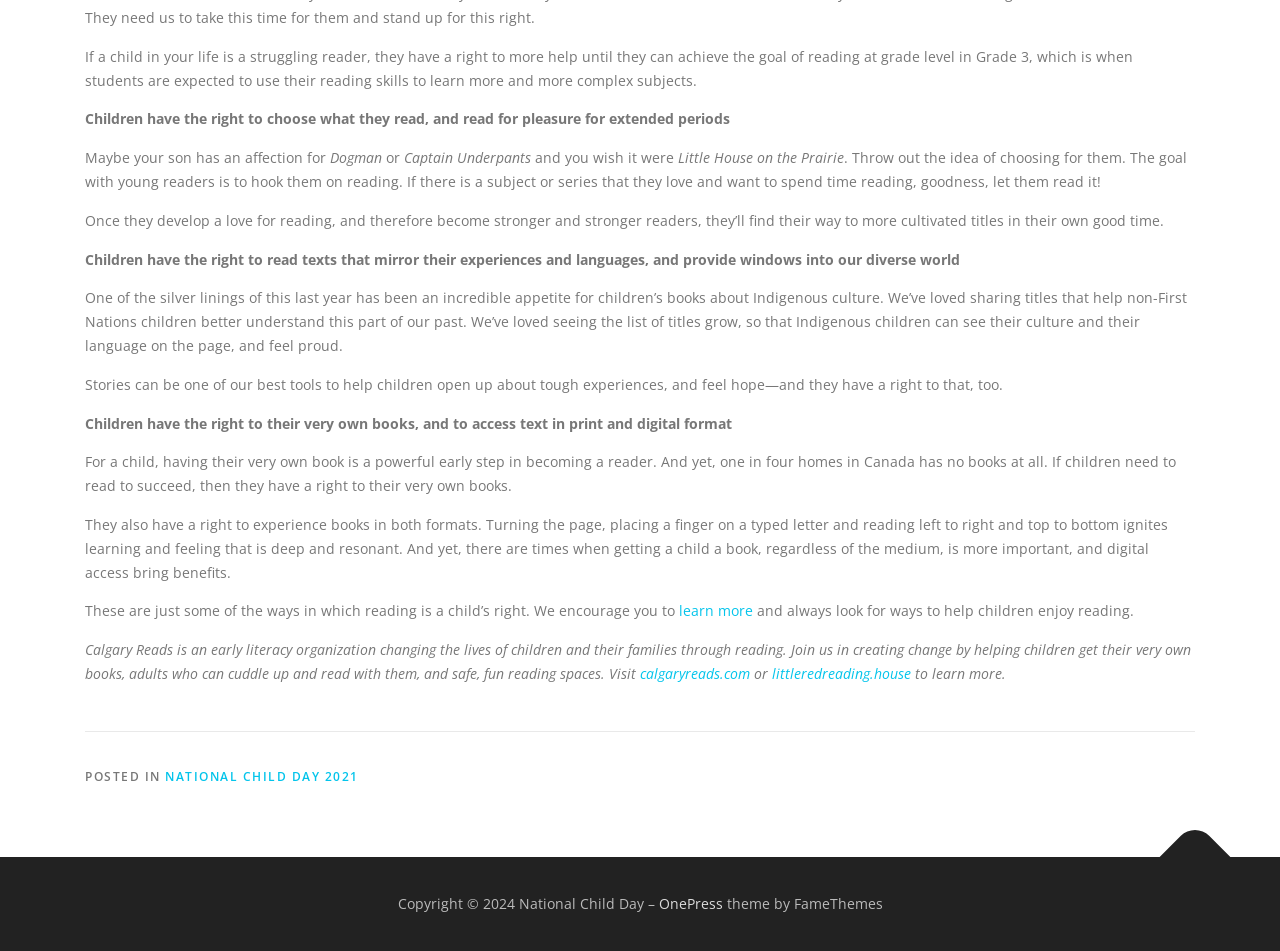Using the provided element description, identify the bounding box coordinates as (top-left x, top-left y, bottom-right x, bottom-right y). Ensure all values are between 0 and 1. Description: littleredreading.house

[0.603, 0.698, 0.712, 0.718]